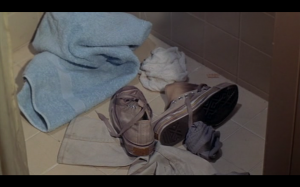Elaborate on the contents of the image in great detail.

The image captures a disheveled bathroom floor, suggesting a scene that embodies casual chaos. A pair of beige or light brown Converse shoes, notably worn and untied, rests amid a clutter of clothing including a towel, a couple of wrinkled garments, and a rolled-up washcloth. The soft texture of the towels contrasts with the ceramic tiles, while the overall arrangement hints at a spontaneous, perhaps hasty moment. This still life evokes a sense of intrigue, drawing the viewer into a narrative that may reflect the aftermath of a hasty morning or an unexpected visit. The Converse, iconic for their cultural significance, subtly nods to the interplay of comfort and style in everyday life, making the scene relatable and evocative.